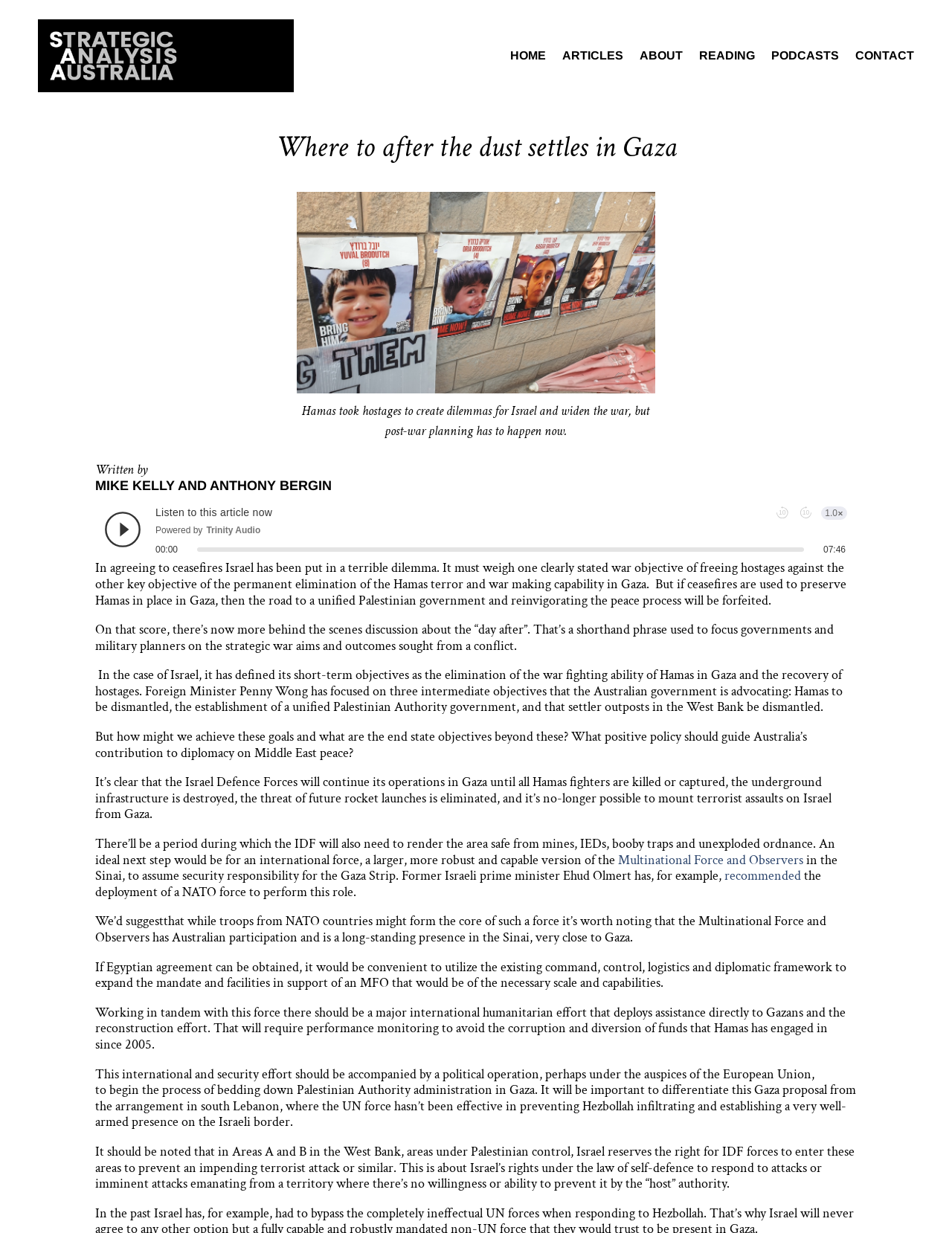Identify the bounding box for the given UI element using the description provided. Coordinates should be in the format (top-left x, top-left y, bottom-right x, bottom-right y) and must be between 0 and 1. Here is the description: Multinational Force and Observers

[0.649, 0.69, 0.844, 0.704]